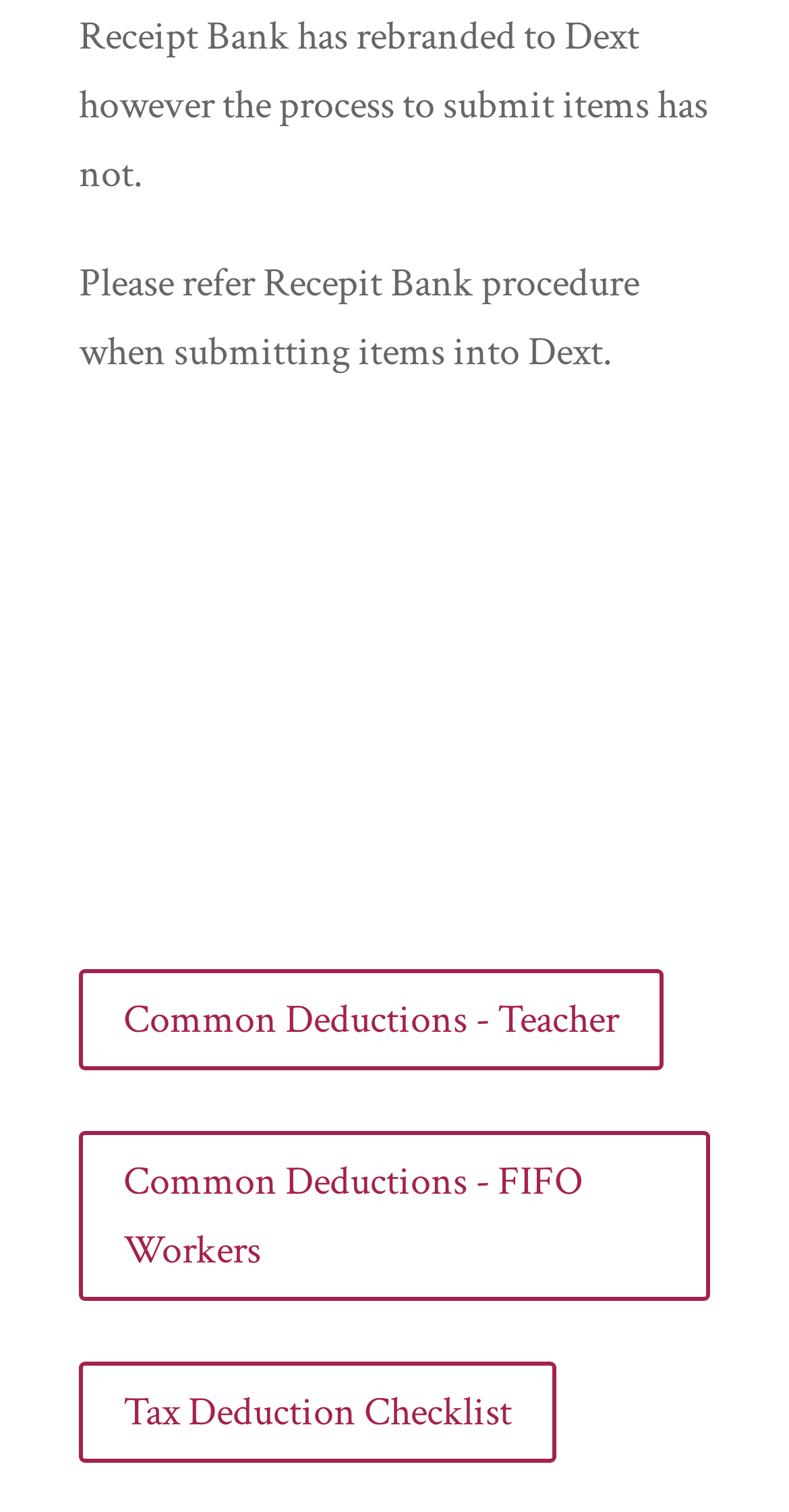Can you find the bounding box coordinates for the UI element given this description: "Common Deductions - FIFO Workers"? Provide the coordinates as four float numbers between 0 and 1: [left, top, right, bottom].

[0.1, 0.748, 0.9, 0.86]